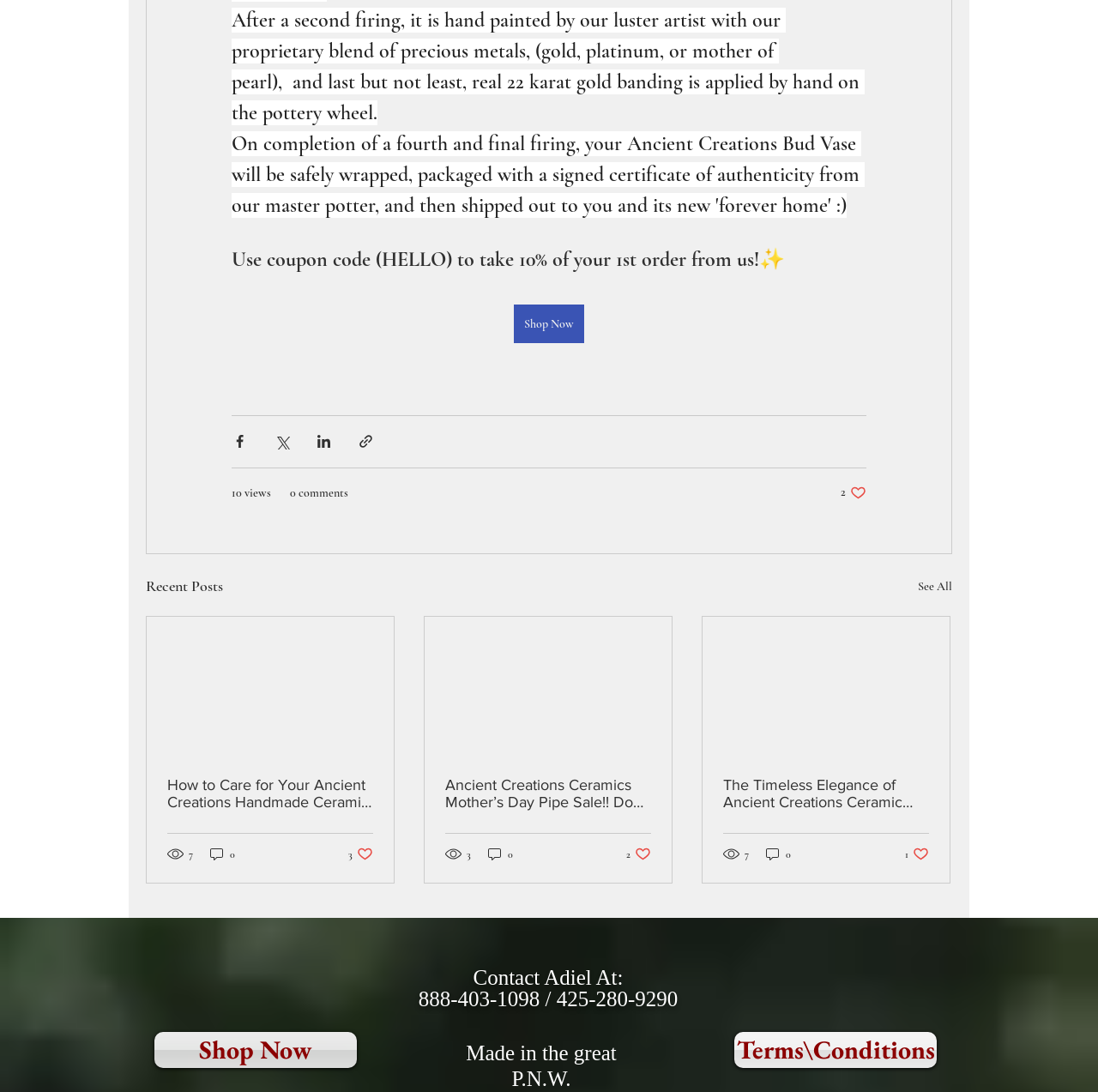How many views does the first article have?
Please answer the question as detailed as possible.

The first article has 10 views, as indicated by the generic element with text '10 views'.